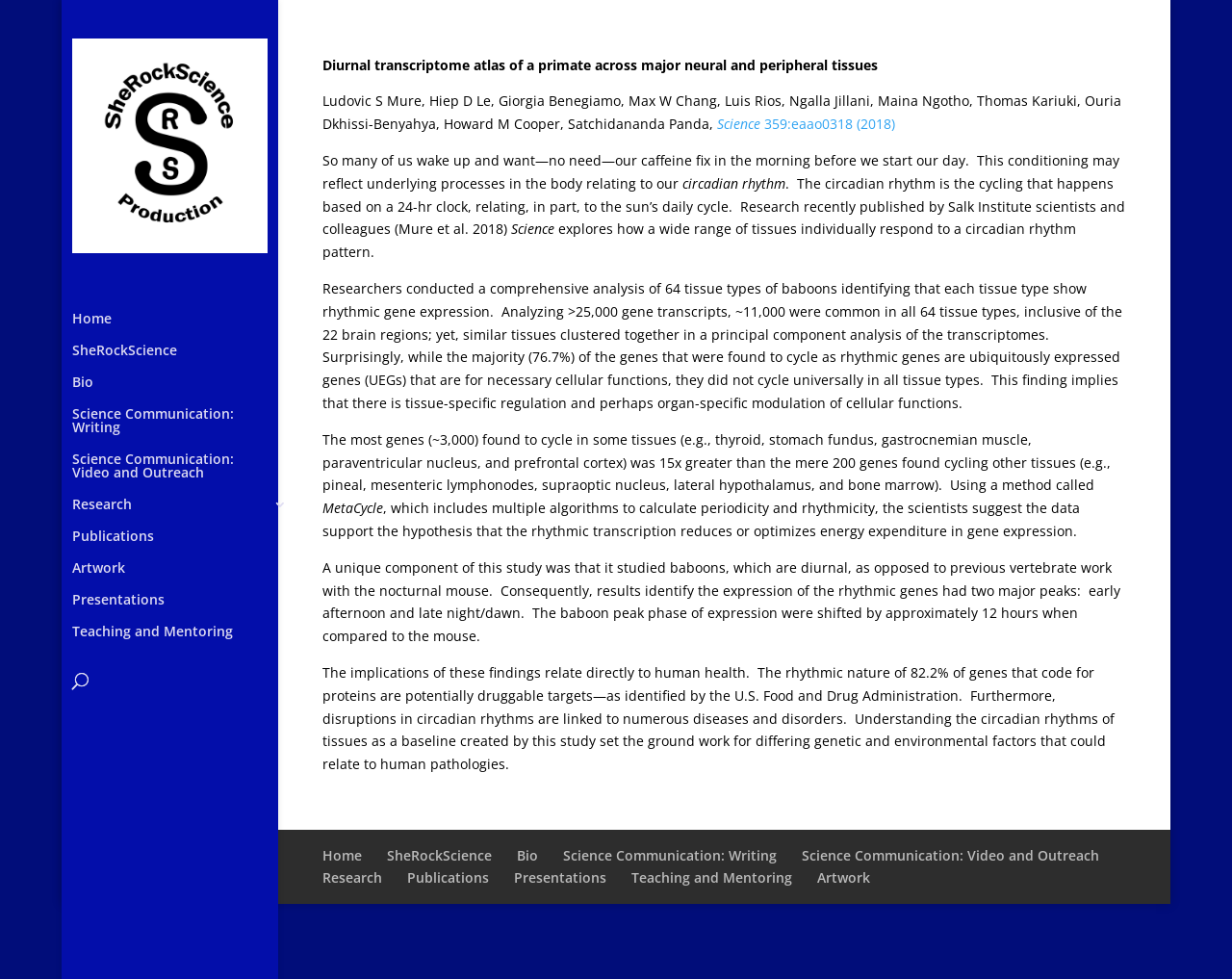Give a one-word or short phrase answer to the question: 
What is the topic of the article on the webpage?

Circadian rhythm